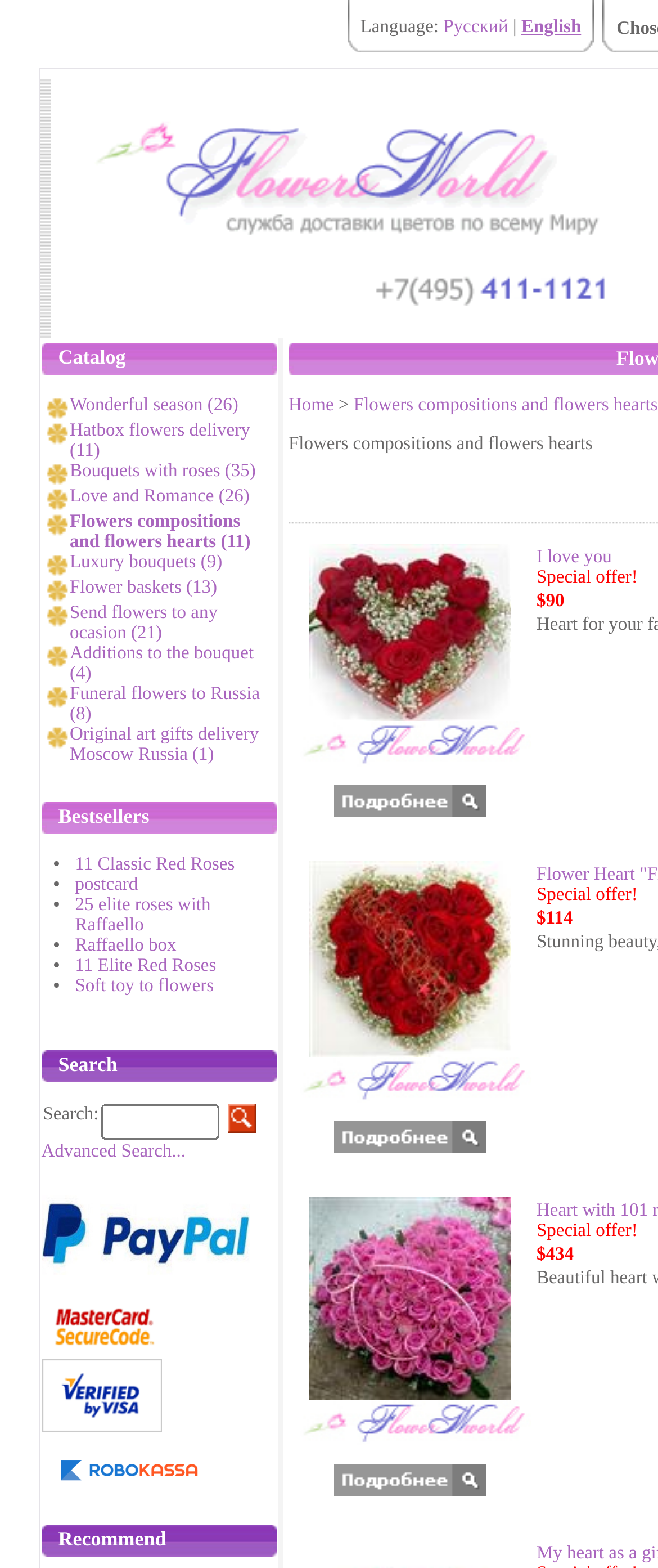Determine the bounding box coordinates of the clickable region to execute the instruction: "Click on English language". The coordinates should be four float numbers between 0 and 1, denoted as [left, top, right, bottom].

[0.792, 0.01, 0.883, 0.023]